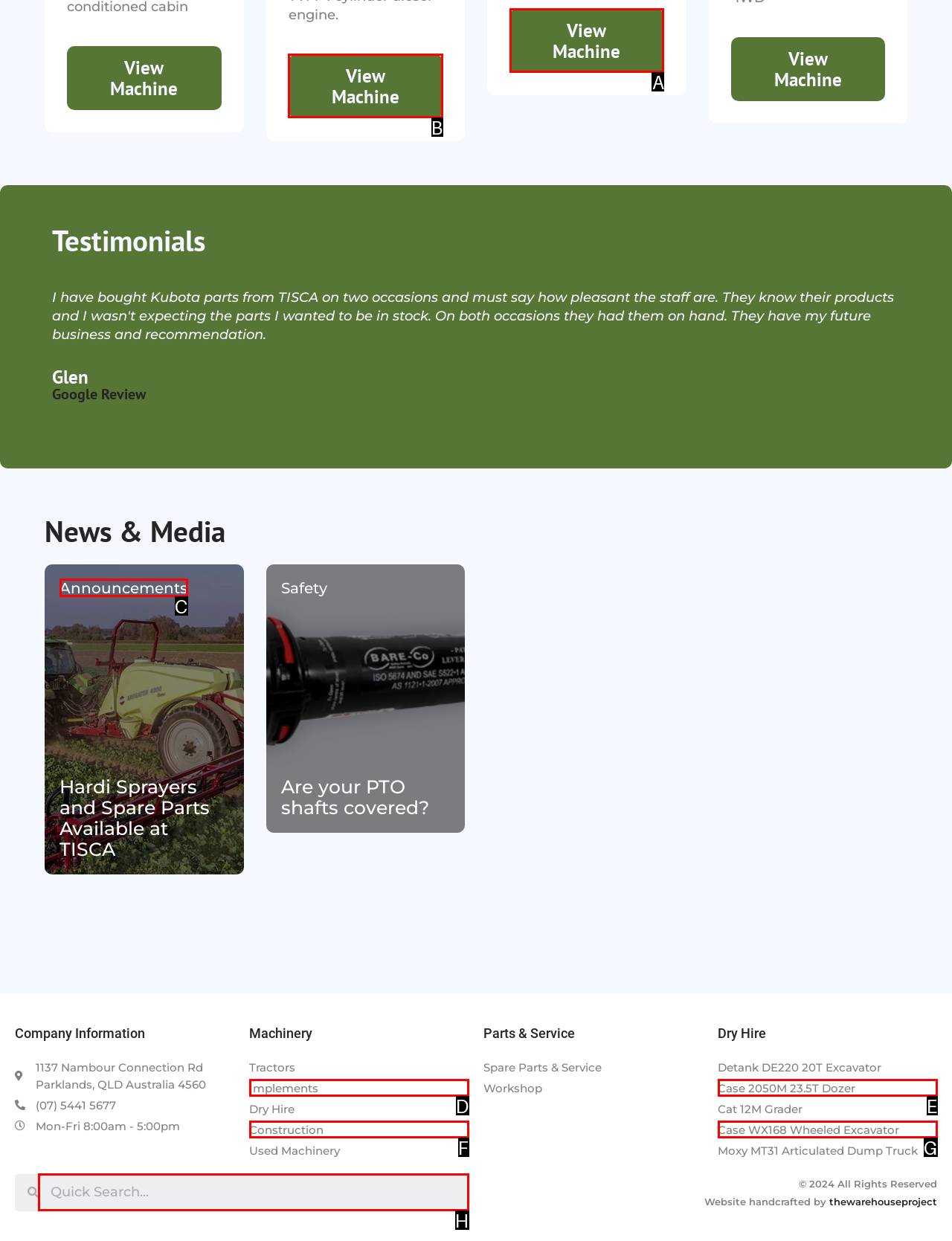Based on the given description: View Machine, identify the correct option and provide the corresponding letter from the given choices directly.

B